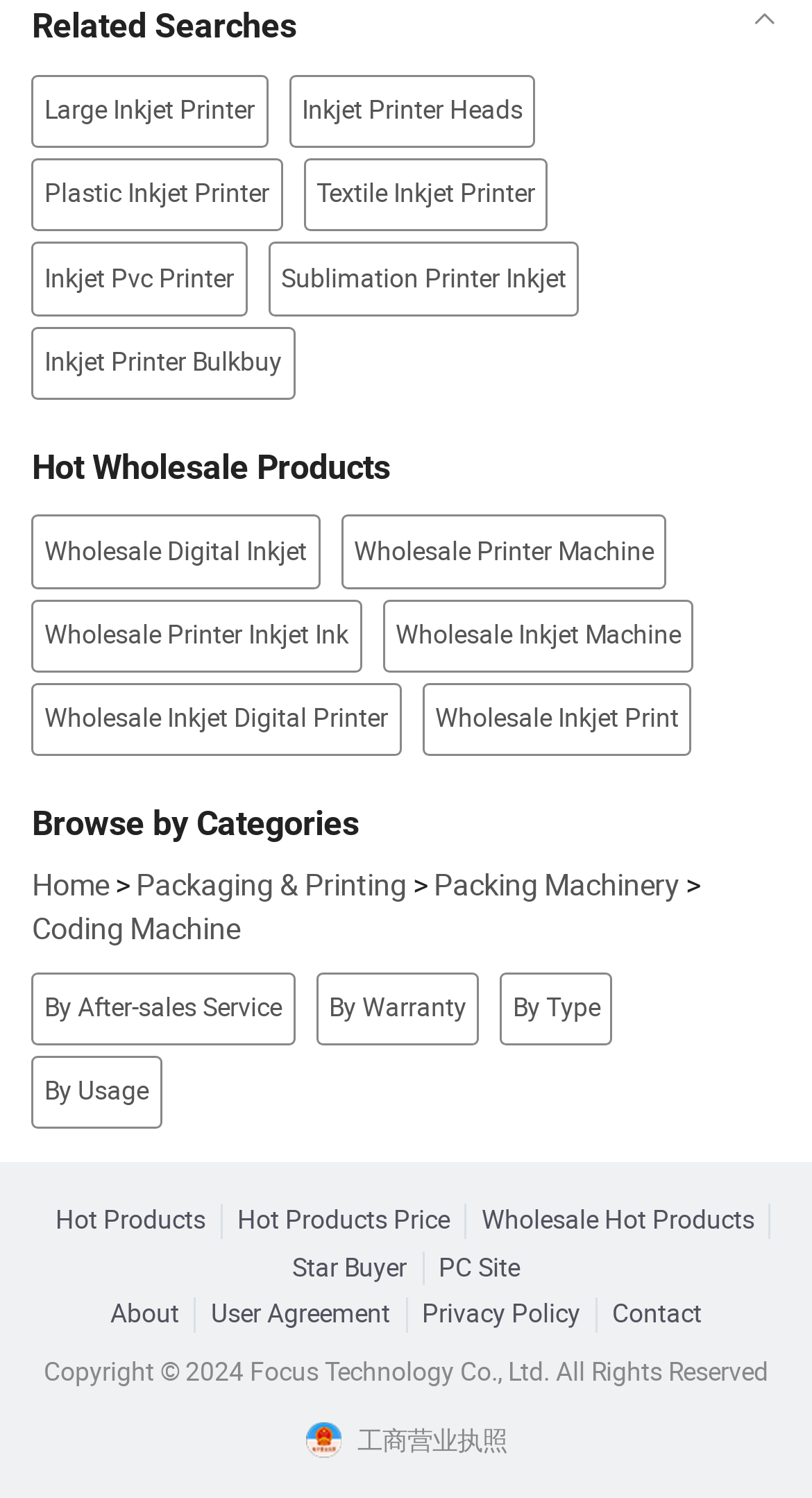Please specify the bounding box coordinates of the area that should be clicked to accomplish the following instruction: "Check 'Copyright information'". The coordinates should consist of four float numbers between 0 and 1, i.e., [left, top, right, bottom].

[0.054, 0.903, 0.946, 0.927]